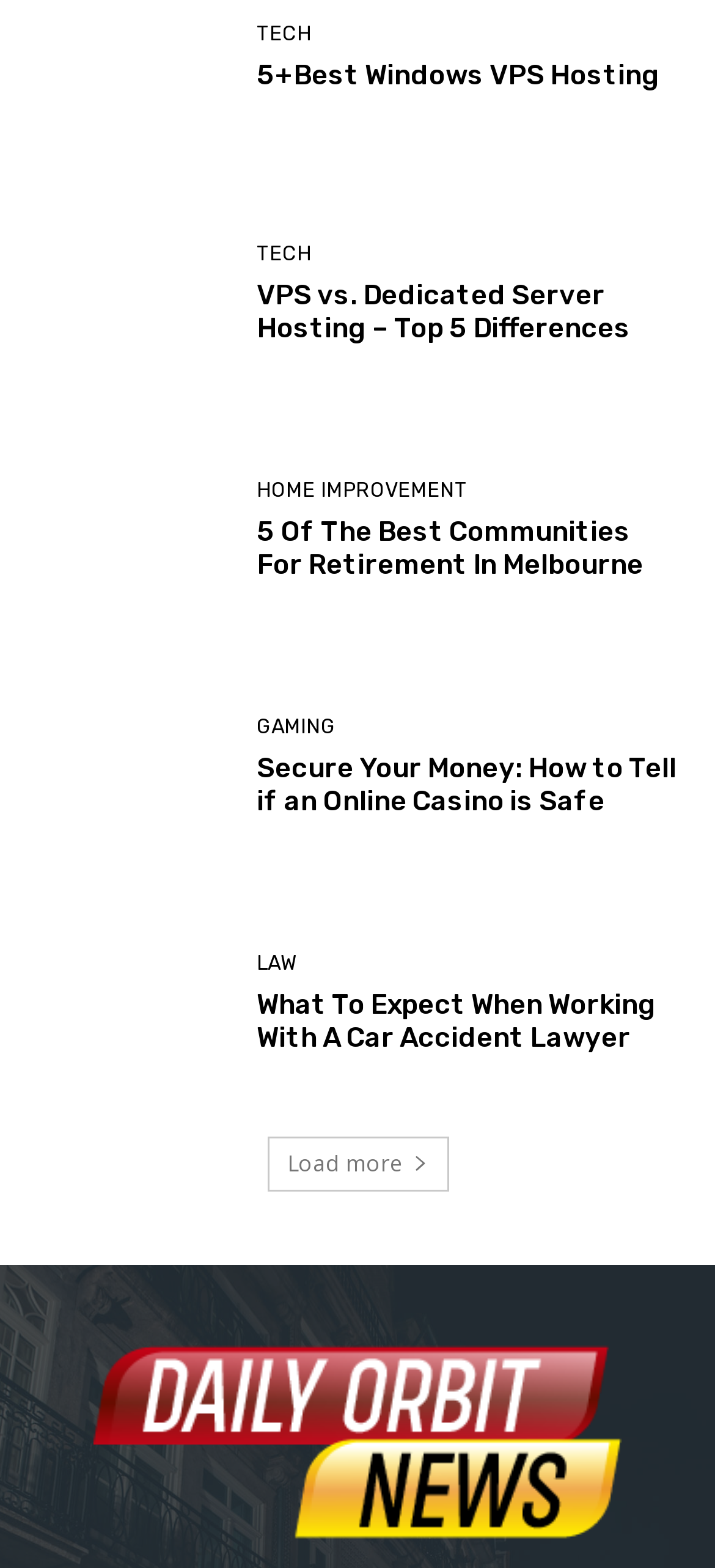From the element description Law, predict the bounding box coordinates of the UI element. The coordinates must be specified in the format (top-left x, top-left y, bottom-right x, bottom-right y) and should be within the 0 to 1 range.

[0.359, 0.608, 0.415, 0.621]